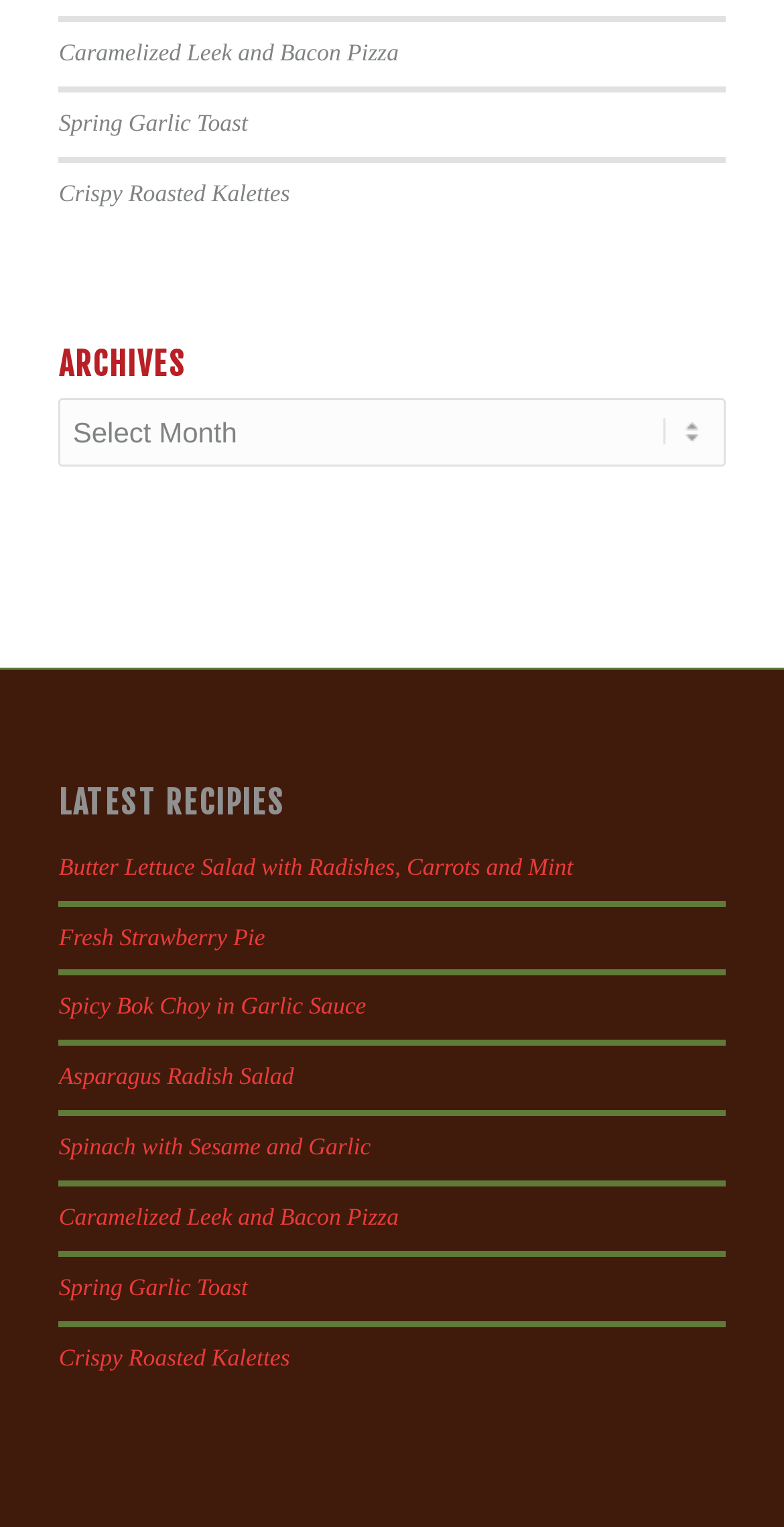How many sections are there on the webpage?
Based on the screenshot, provide your answer in one word or phrase.

2